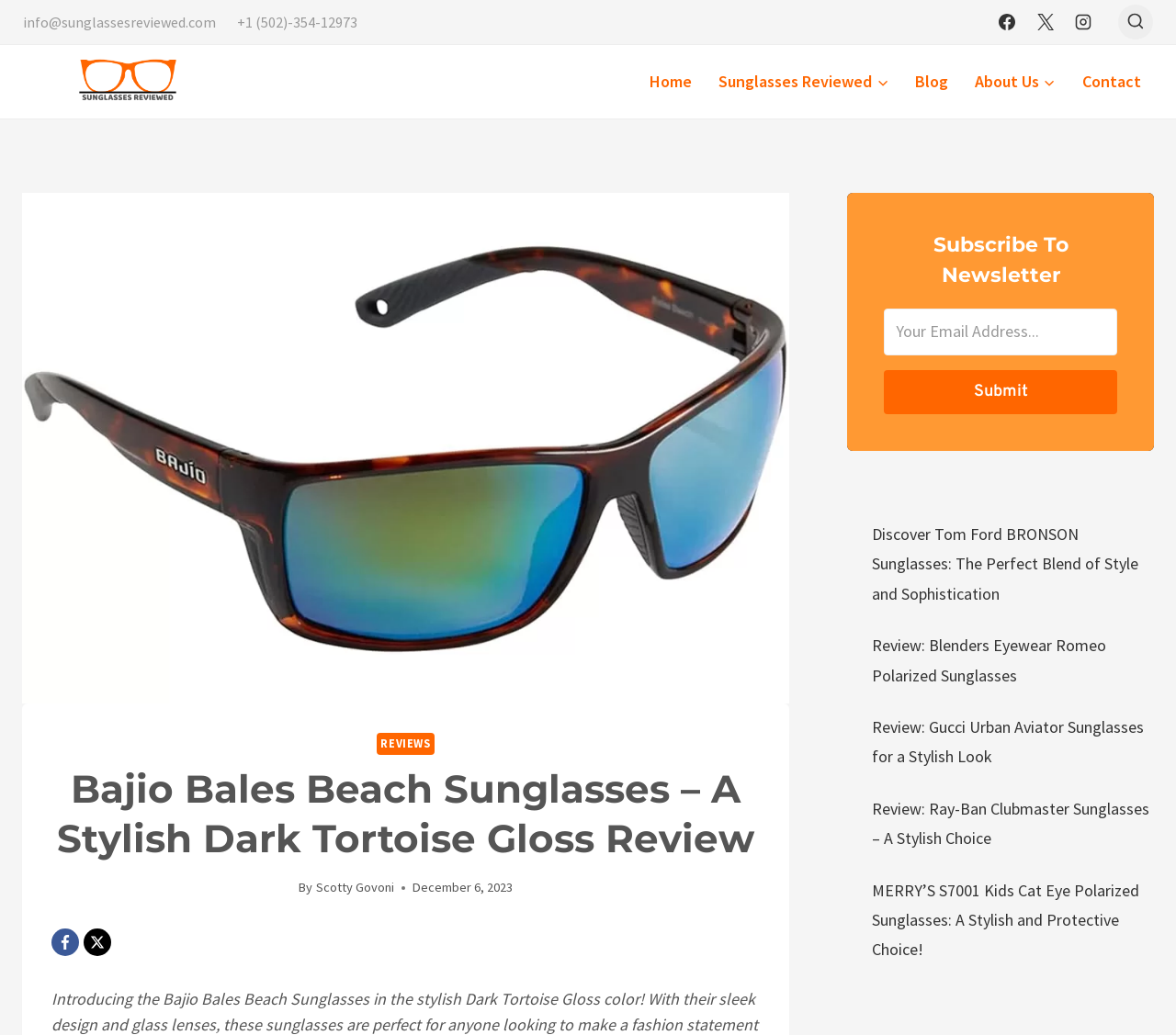Locate the bounding box coordinates of the element that needs to be clicked to carry out the instruction: "View search form". The coordinates should be given as four float numbers ranging from 0 to 1, i.e., [left, top, right, bottom].

[0.951, 0.004, 0.98, 0.038]